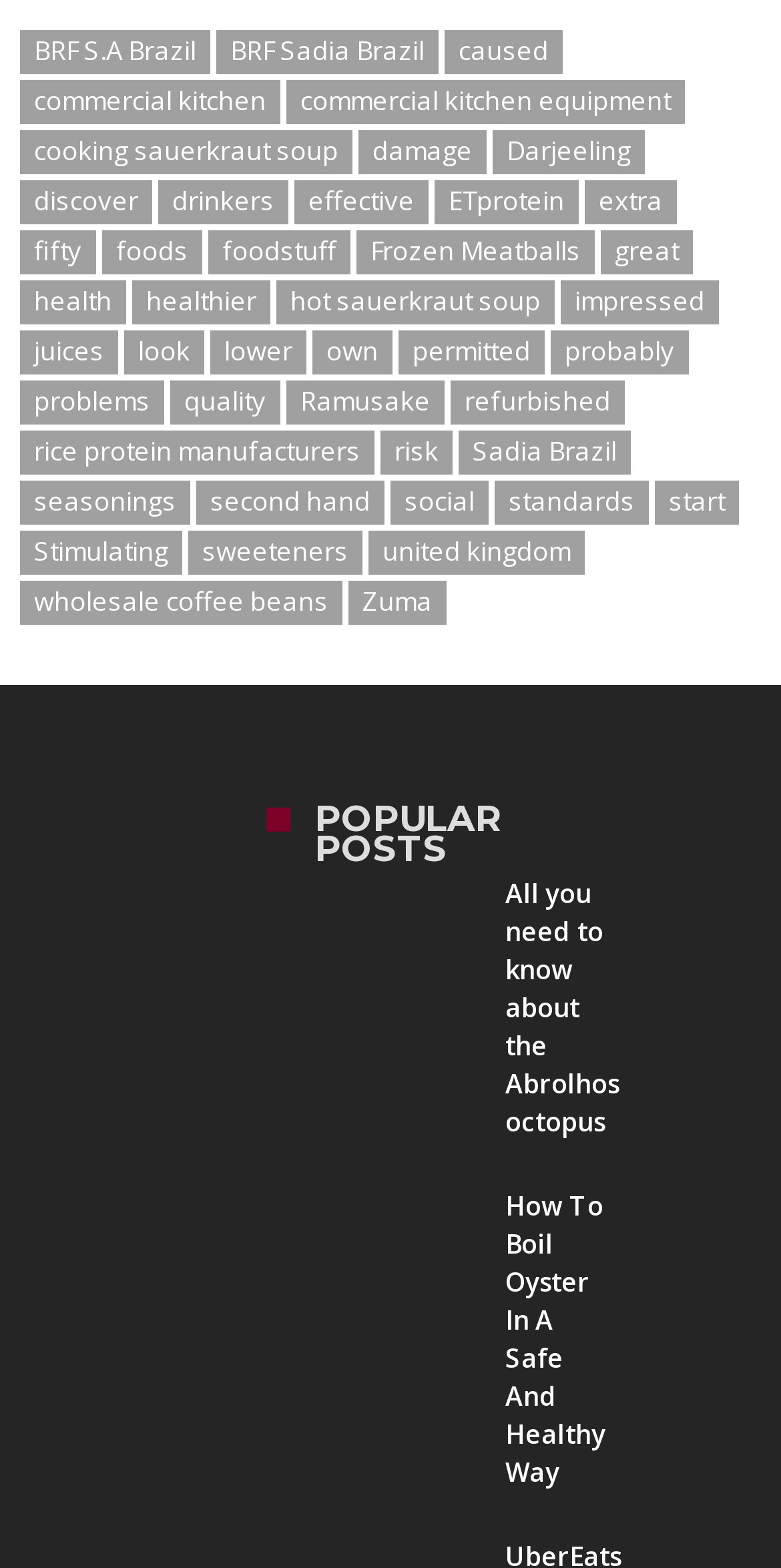Please determine the bounding box coordinates for the UI element described as: "impressed".

[0.718, 0.179, 0.921, 0.207]